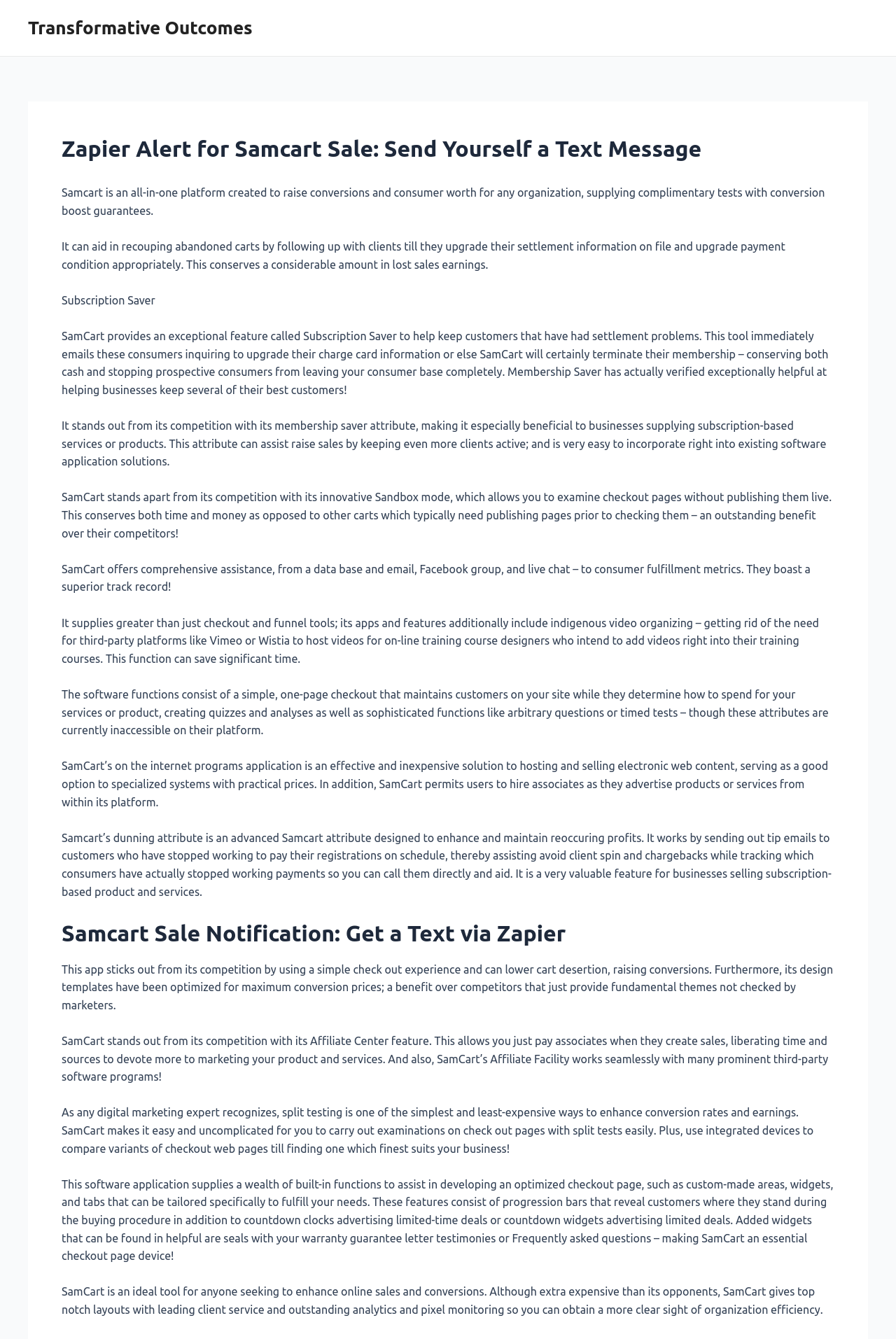What is the purpose of SamCart's dunning feature?
Based on the image, respond with a single word or phrase.

Enhance and maintain recurring revenue